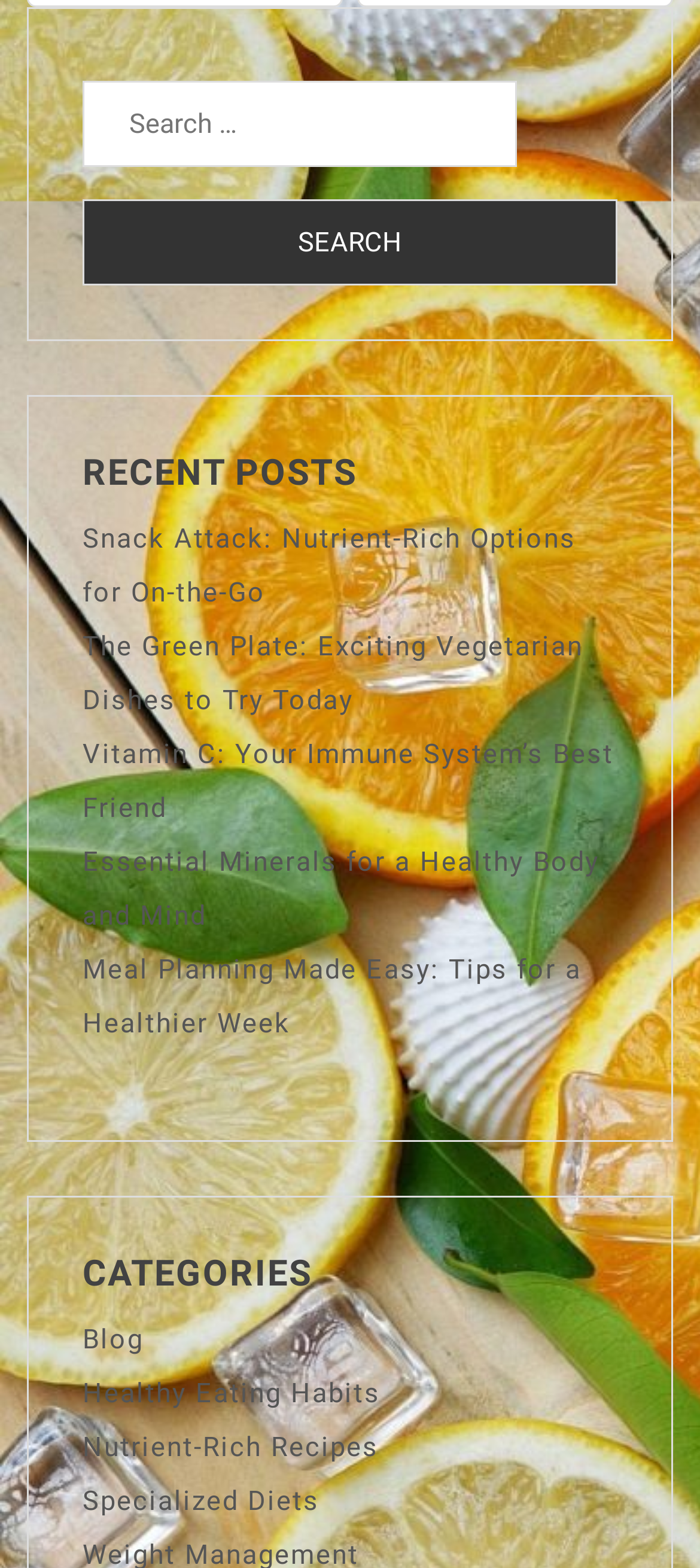How many search results are displayed?
Kindly answer the question with as much detail as you can.

I counted the number of links displayed under the 'RECENT POSTS' heading, which are 6.